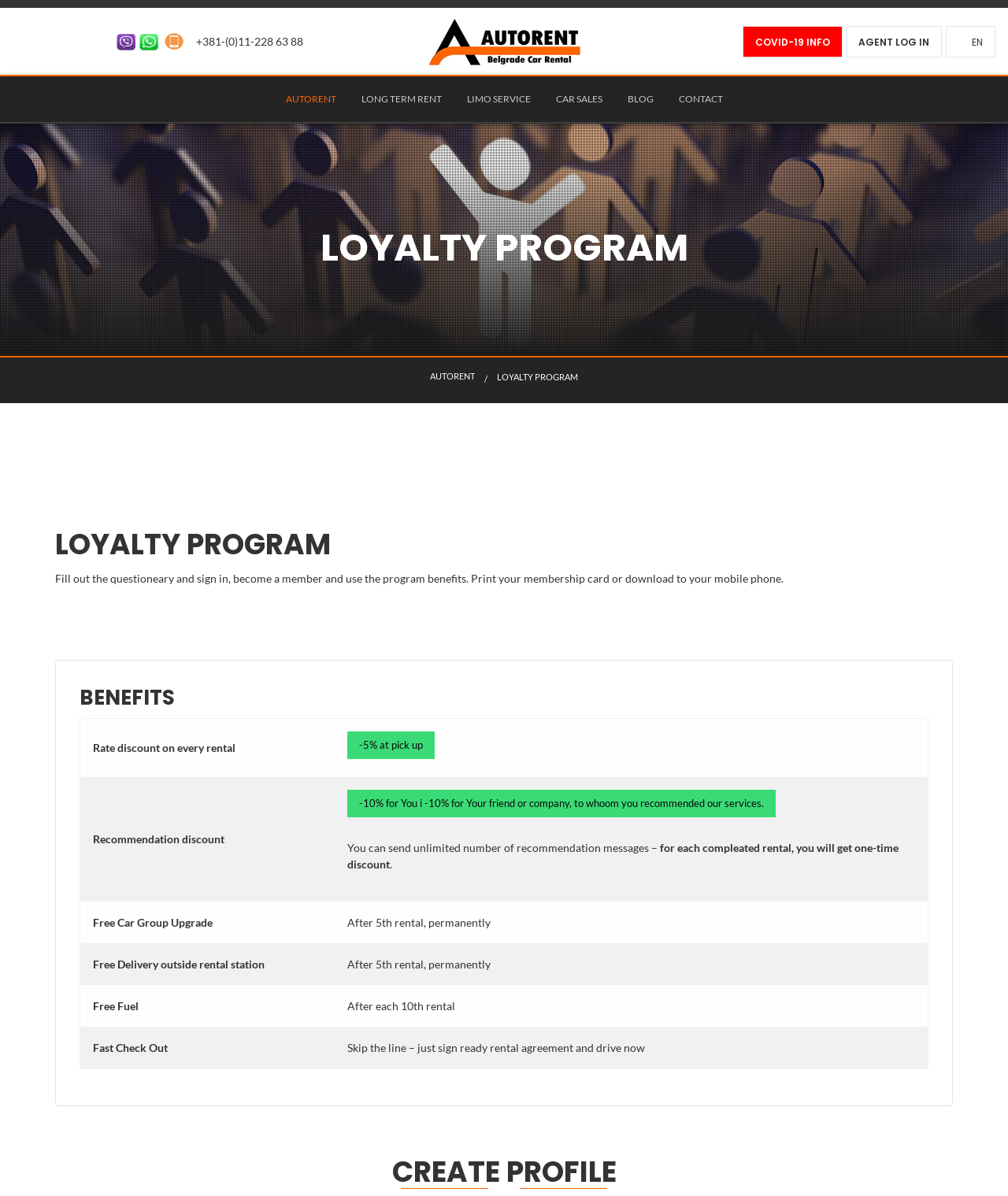Please locate the bounding box coordinates of the region I need to click to follow this instruction: "Change language to English".

[0.938, 0.021, 0.987, 0.048]